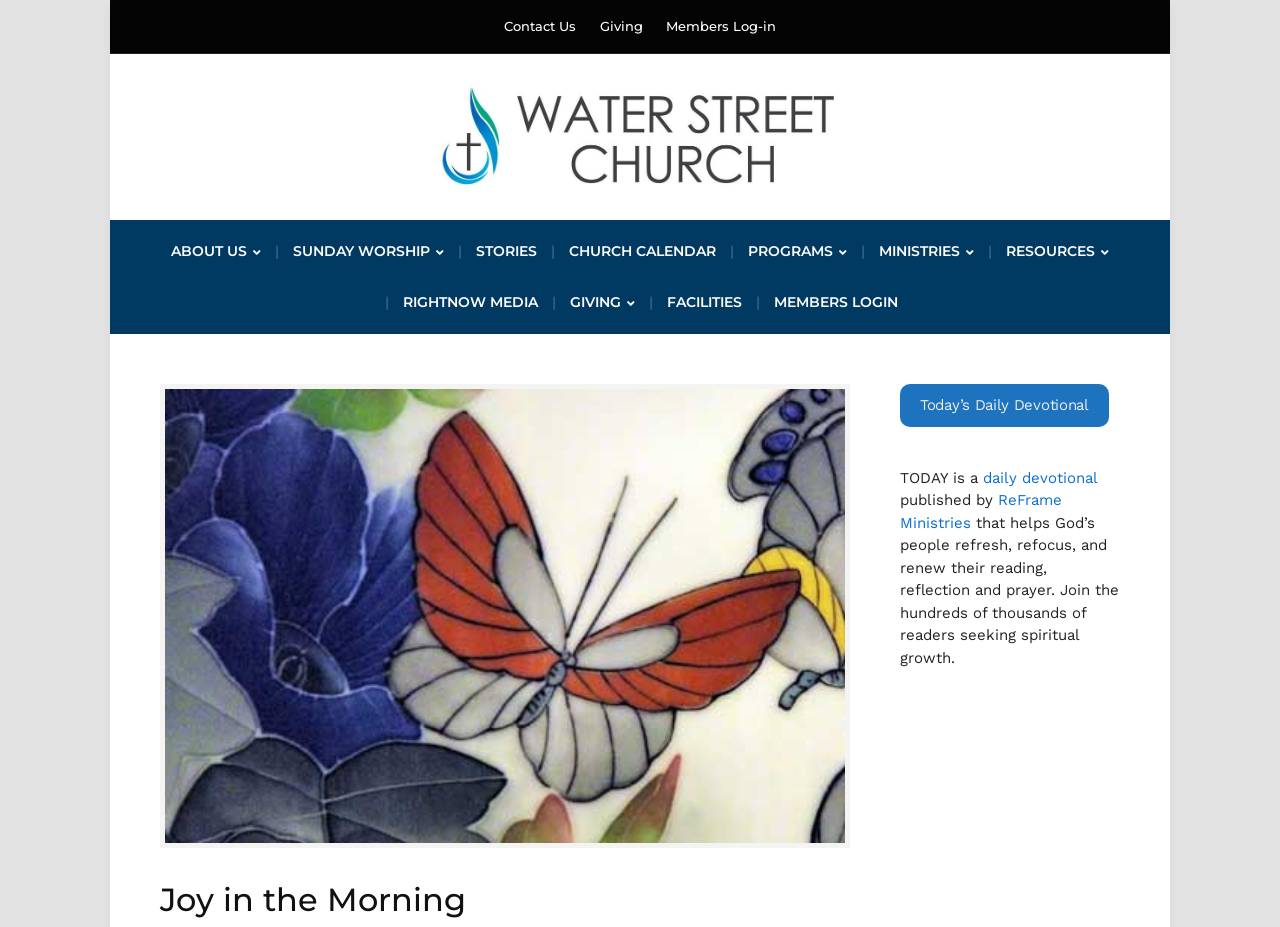Give a one-word or short-phrase answer to the following question: 
What is the name of the church?

Water Street Church